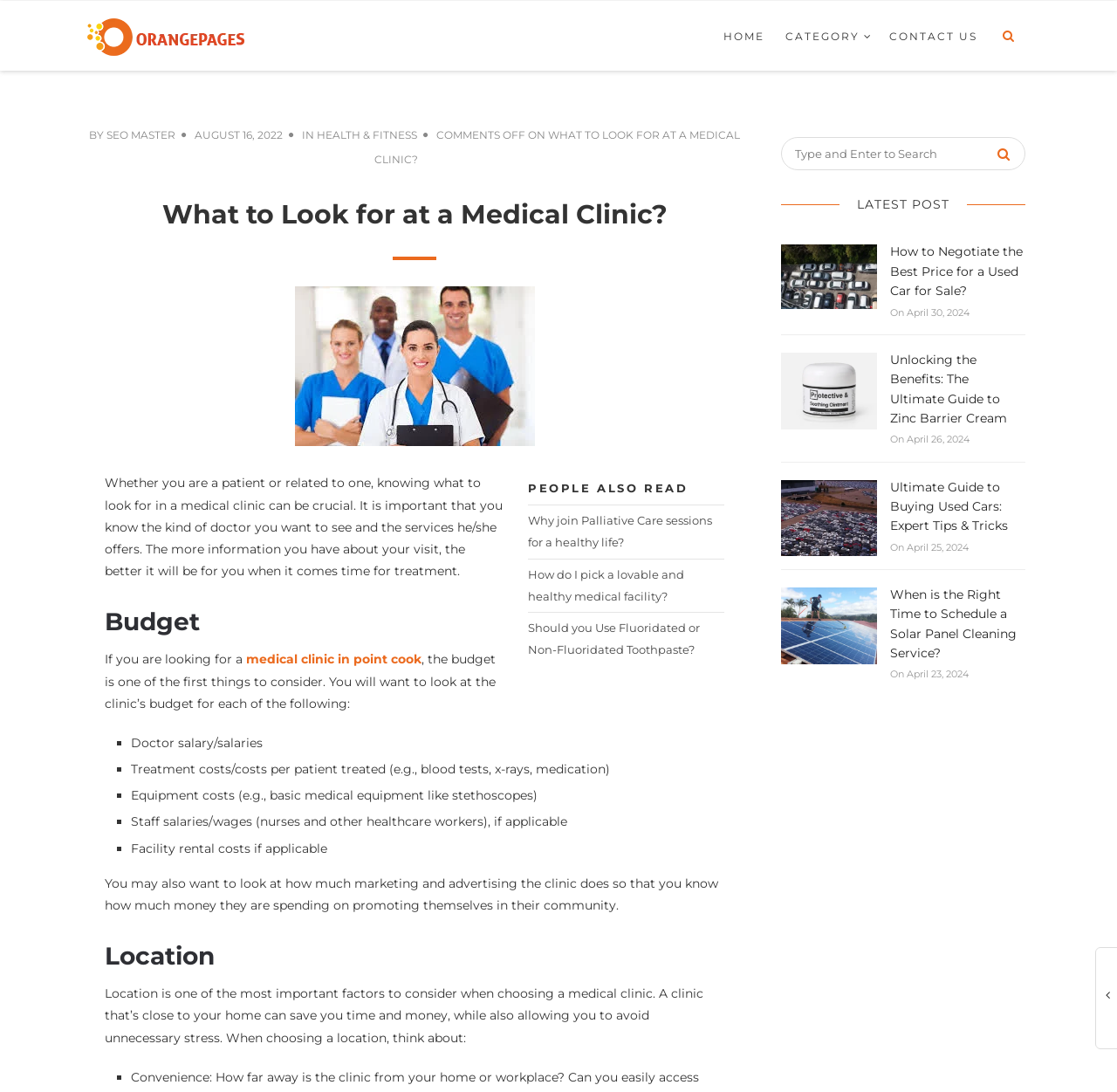What is the importance of location in choosing a medical clinic?
Please respond to the question thoroughly and include all relevant details.

According to the article, location is one of the most important factors to consider when choosing a medical clinic. A clinic that's close to your home can save you time and money, while also allowing you to avoid unnecessary stress.